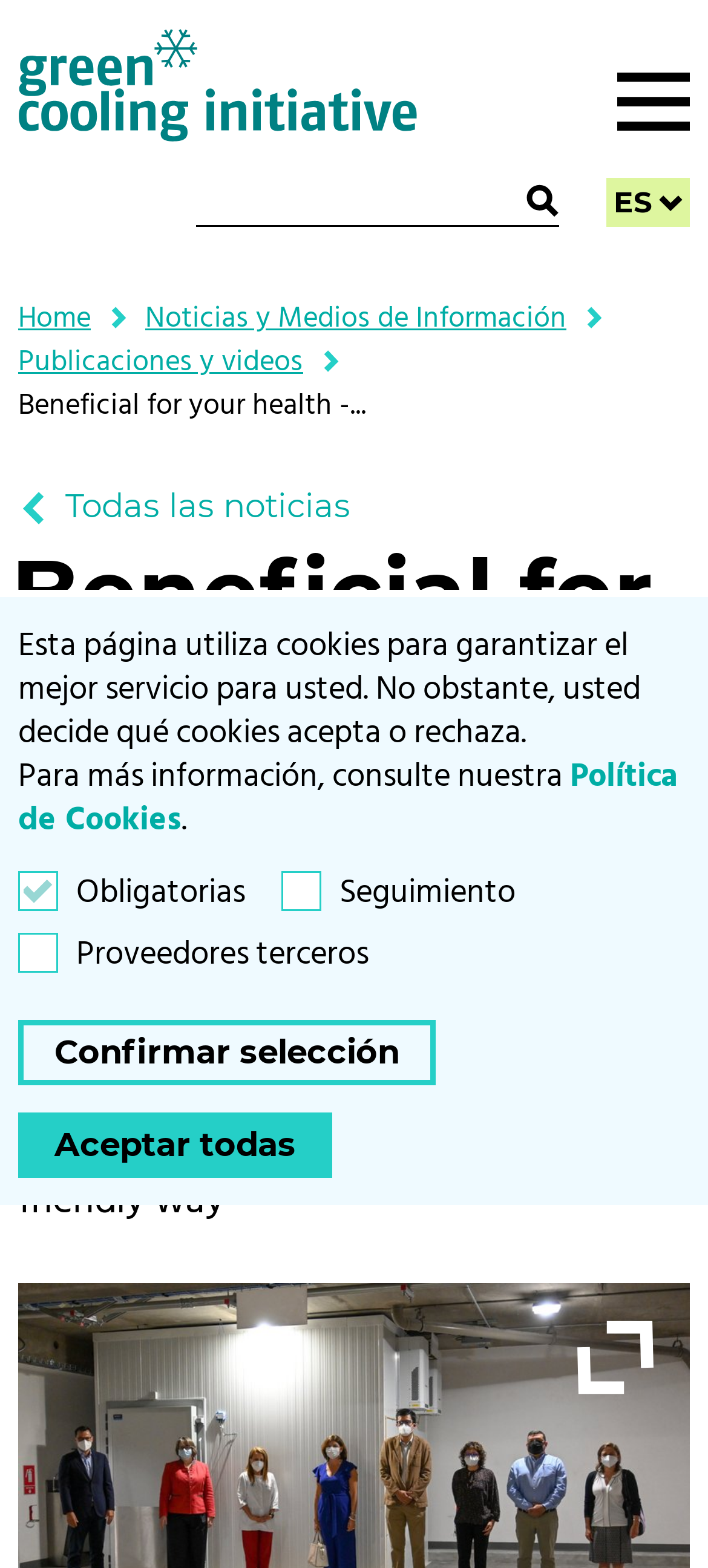Provide your answer in a single word or phrase: 
What type of content is presented on this webpage?

News article